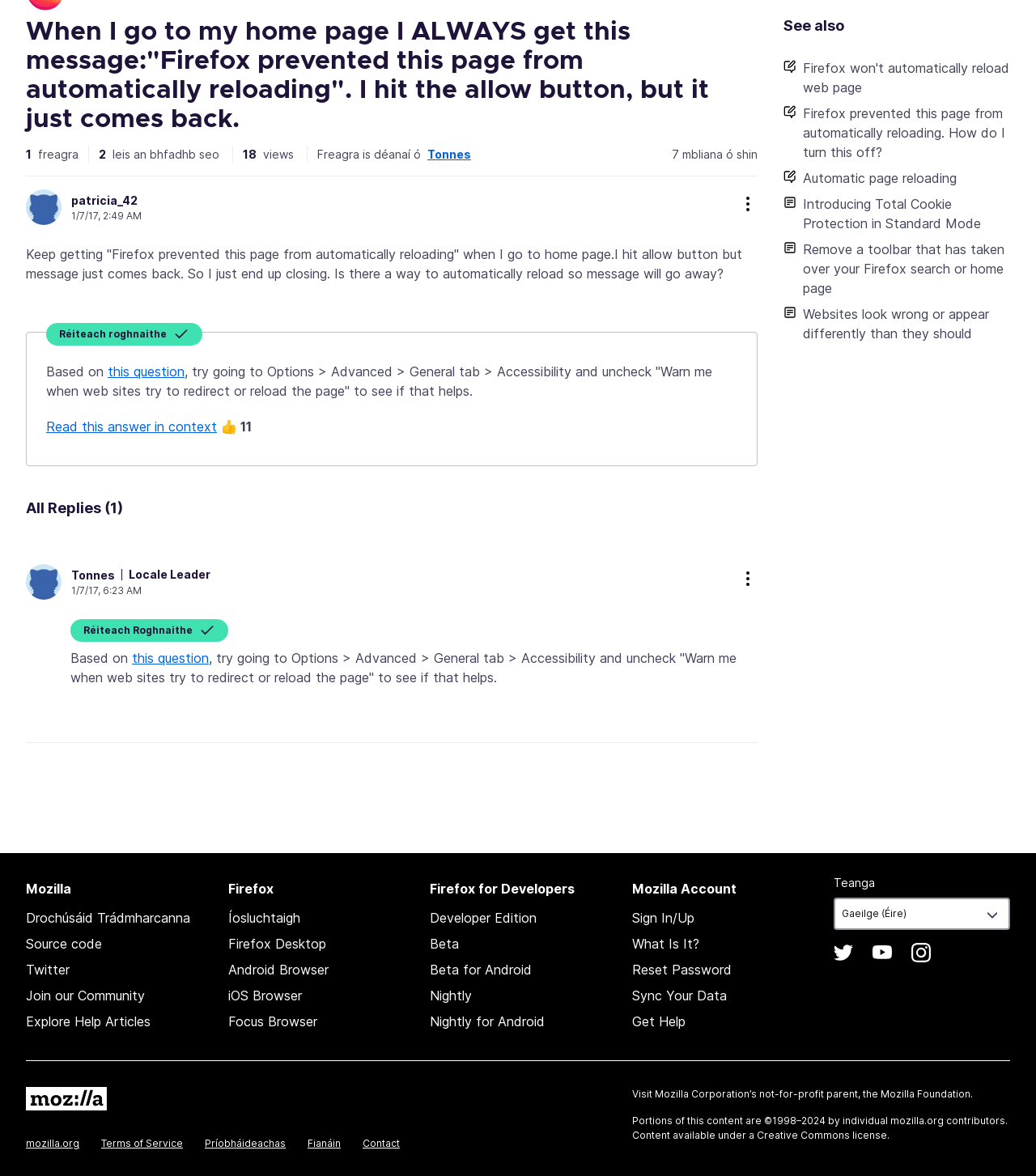Extract the bounding box for the UI element that matches this description: "Return, Exchange and Shipping Policies".

None